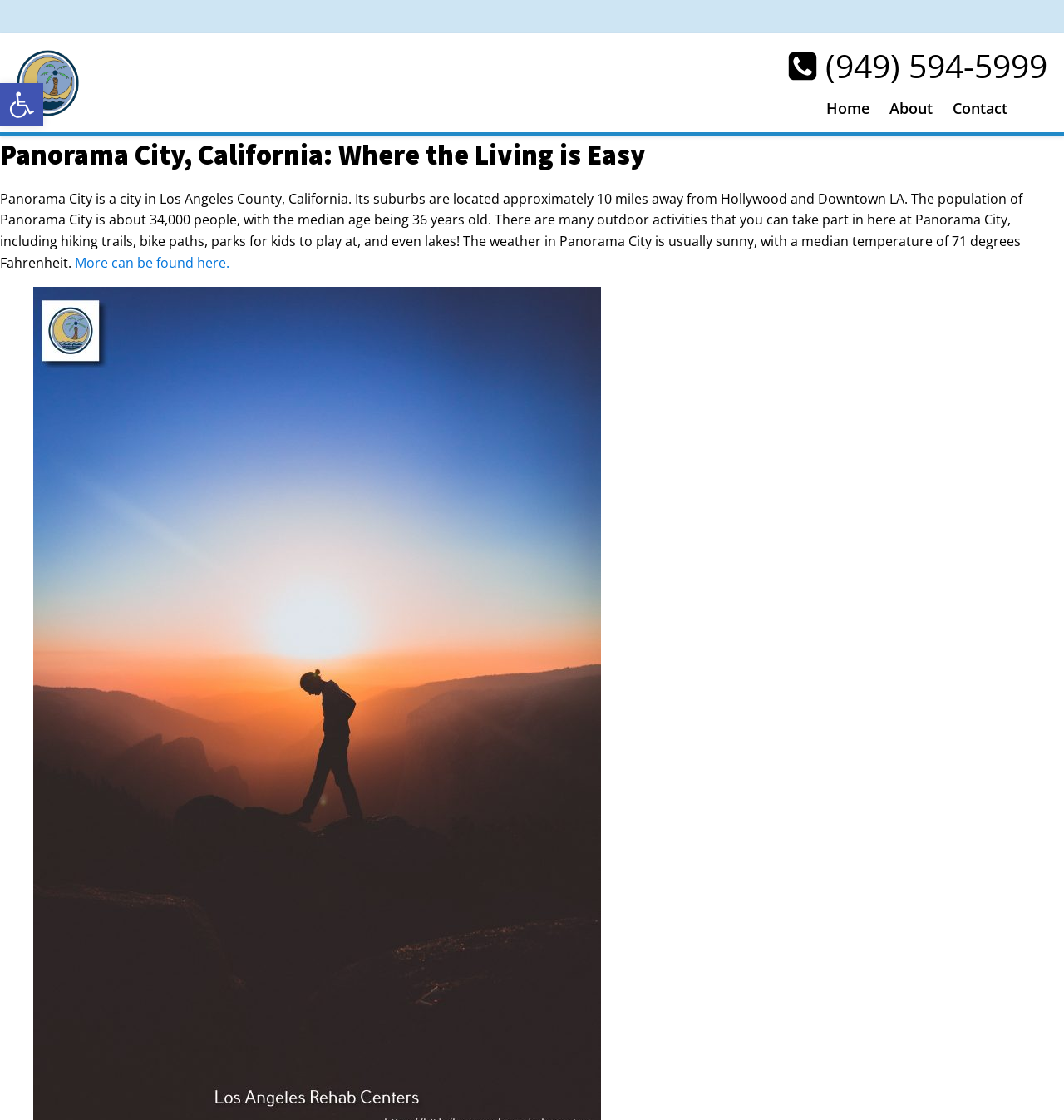Using the format (top-left x, top-left y, bottom-right x, bottom-right y), provide the bounding box coordinates for the described UI element. All values should be floating point numbers between 0 and 1: Videos

None